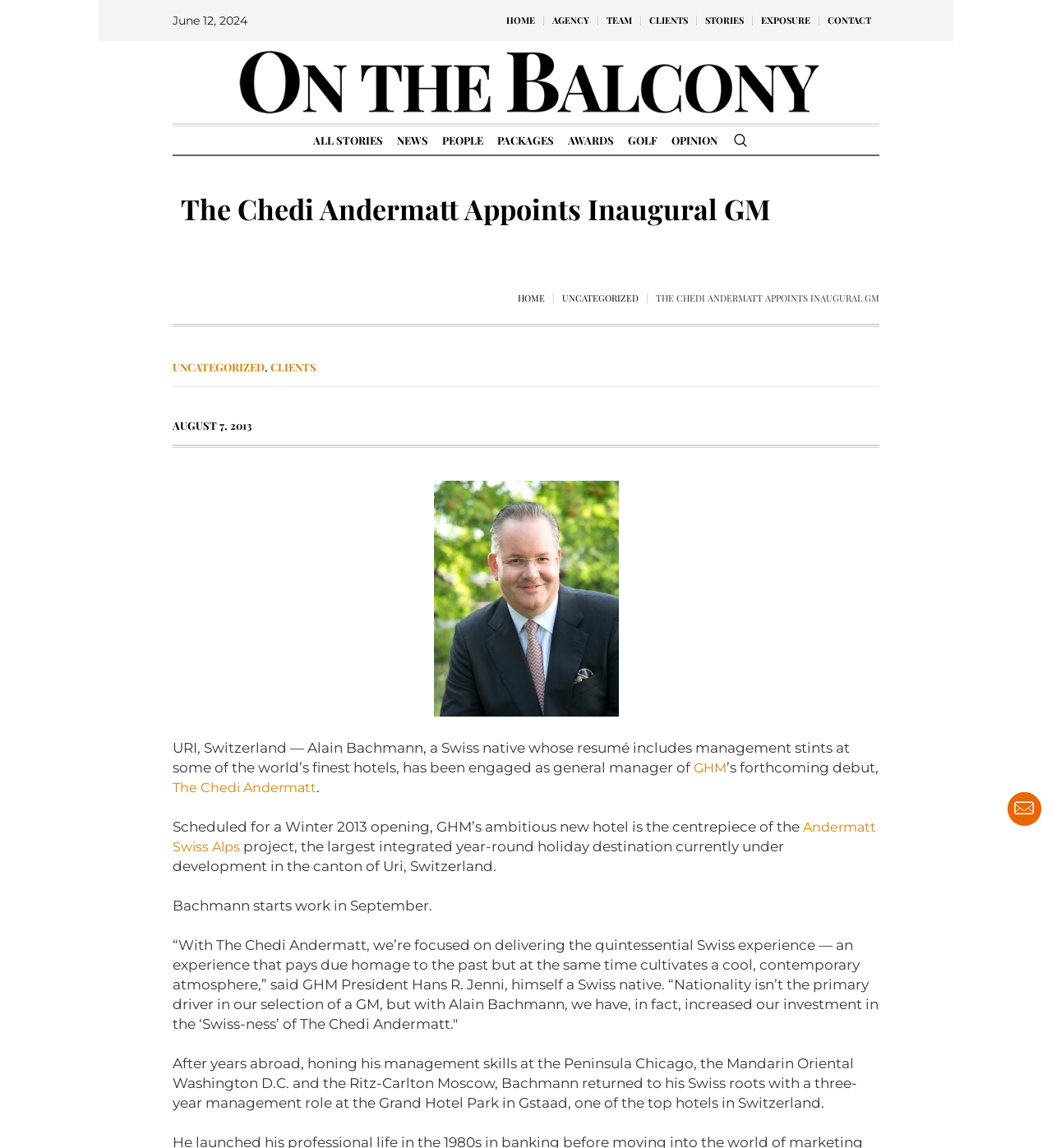Determine the bounding box coordinates of the clickable region to follow the instruction: "Learn about The Chedi Andermatt".

[0.164, 0.679, 0.301, 0.693]